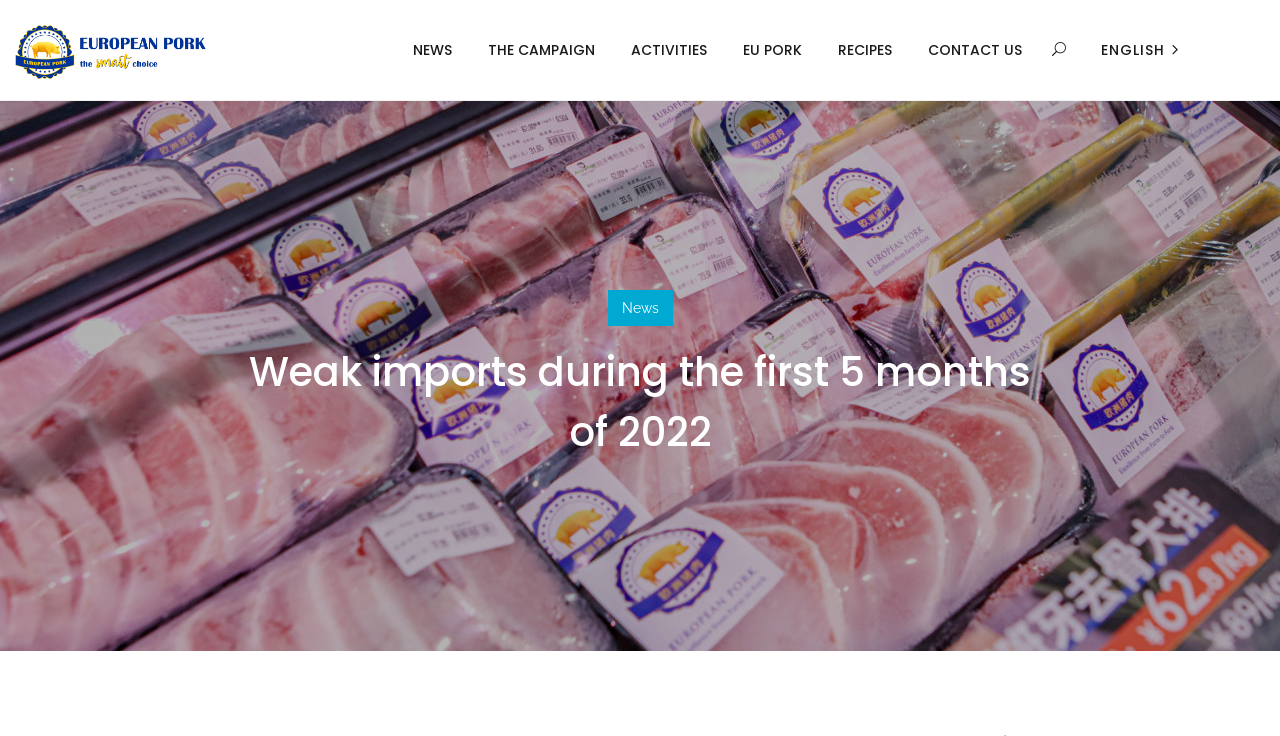Specify the bounding box coordinates of the element's area that should be clicked to execute the given instruction: "contact us". The coordinates should be four float numbers between 0 and 1, i.e., [left, top, right, bottom].

[0.711, 0.0, 0.798, 0.136]